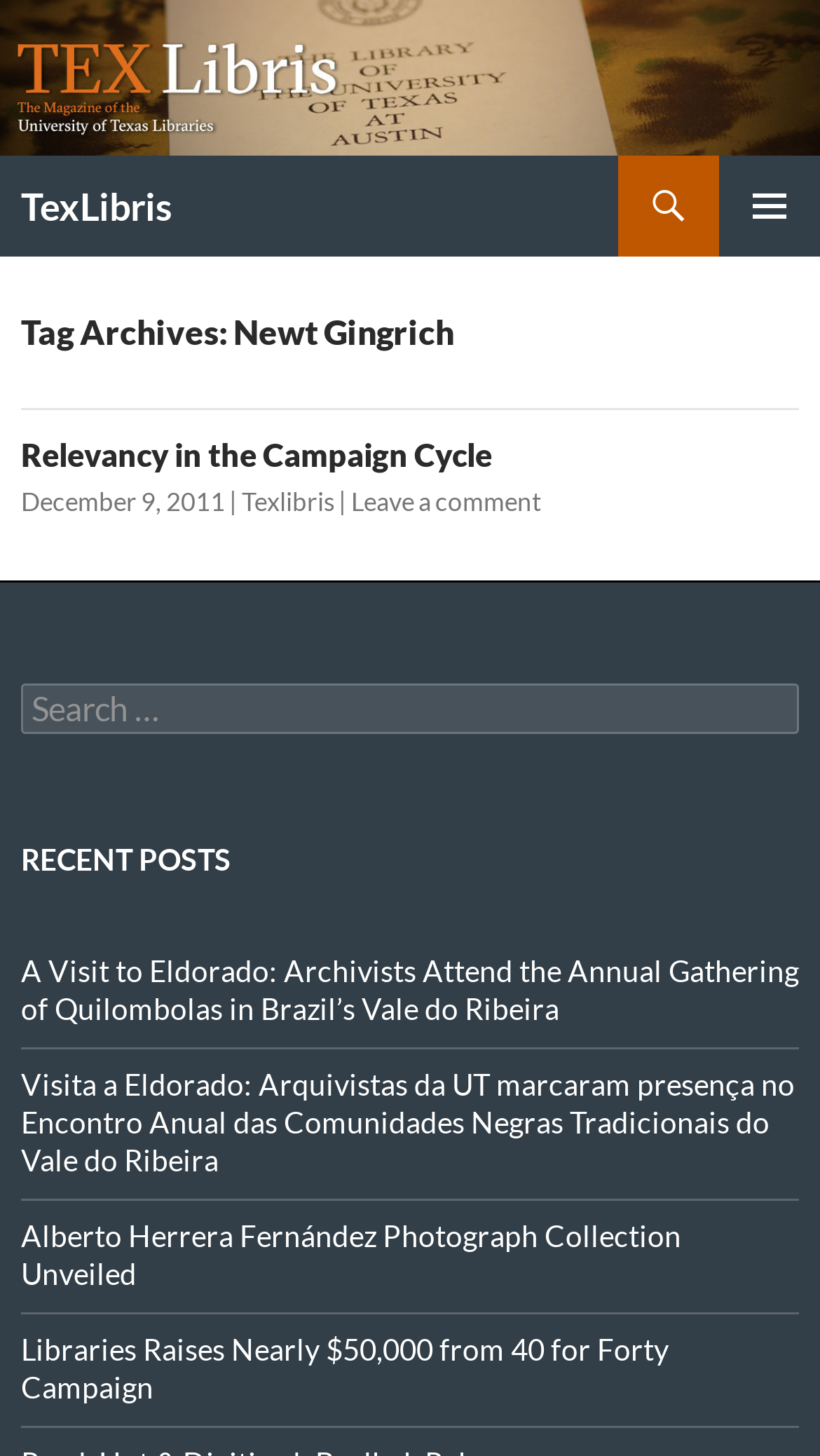Give a detailed account of the webpage, highlighting key information.

This webpage is about Newt Gingrich, with the title "Newt Gingrich | TexLibris" at the top. Below the title, there is a logo image of TexLibris, which is also a link. To the right of the logo, there is a heading with the same text "TexLibris". 

On the top right corner, there are three links: "Search", "PRIMARY MENU", and "SKIP TO CONTENT". The "Search" link is accompanied by a search container, and the "PRIMARY MENU" button has a primary menu control.

The main content of the webpage is divided into several sections. The first section is a header with the title "Tag Archives: Newt Gingrich". Below this header, there is an article with a heading "Relevancy in the Campaign Cycle", which is also a link. The article has a publication date "December 9, 2011" and is attributed to "Texlibris". There is also a link to "Leave a comment" at the bottom of the article.

Below the article, there is a search box with a label "Search for:". 

The next section is a heading "RECENT POSTS", followed by four links to recent posts, including "A Visit to Eldorado: Archivists Attend the Annual Gathering of Quilombolas in Brazil’s Vale do Ribeira", "Visita a Eldorado: Arquivistas da UT marcaram presença no Encontro Anual das Comunidades Negras Tradicionais do Vale do Ribeira", "Alberto Herrera Fernández Photograph Collection Unveiled", and "Libraries Raises Nearly $50,000 from 40 for Forty Campaign".